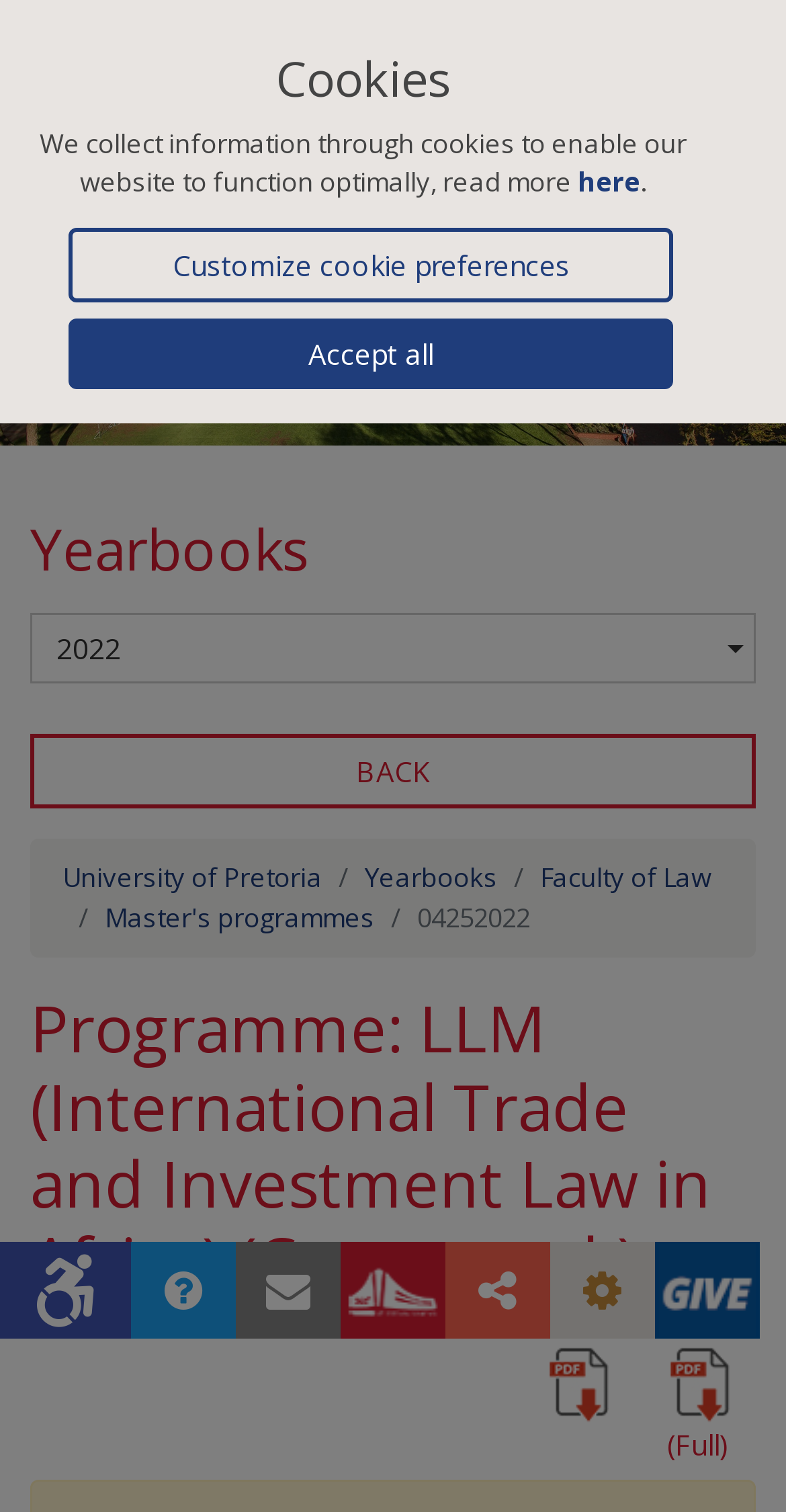Specify the bounding box coordinates for the region that must be clicked to perform the given instruction: "Filter by year".

[0.038, 0.406, 0.962, 0.452]